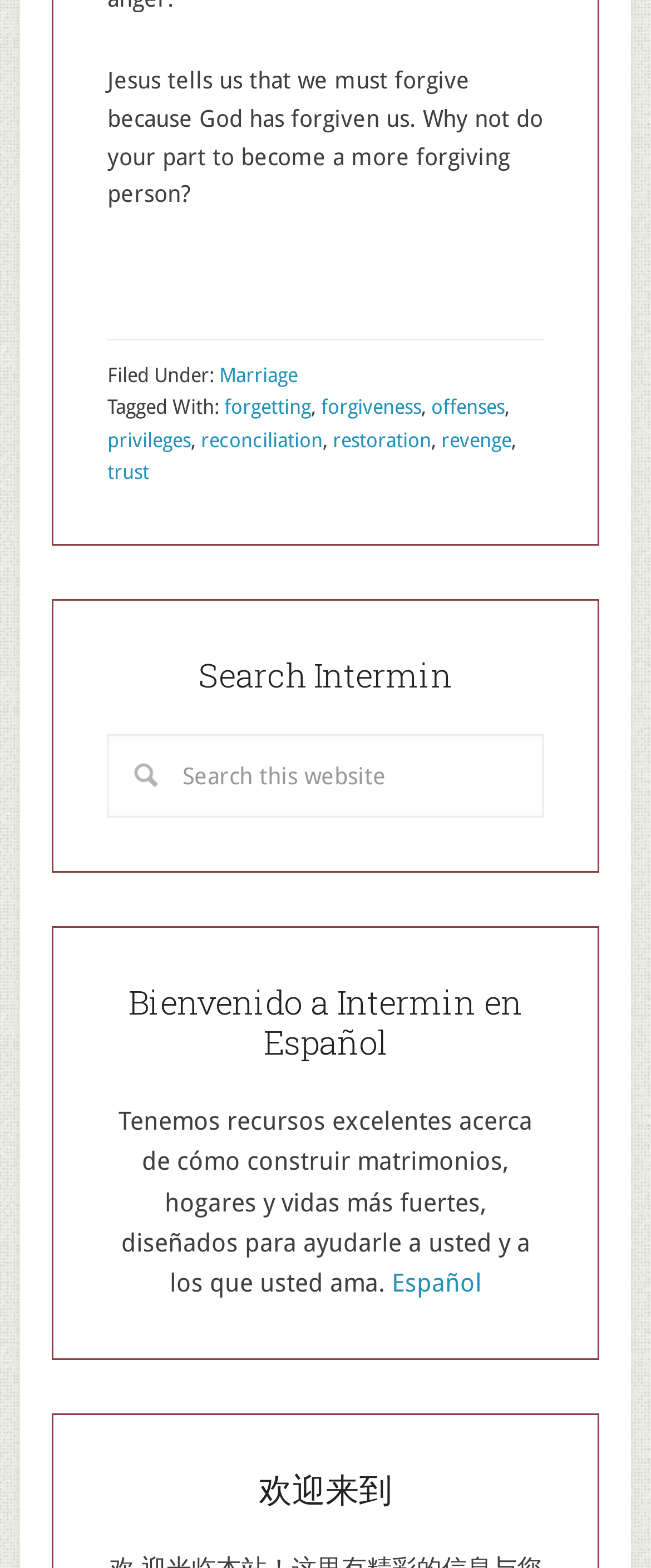Determine the bounding box coordinates of the UI element described by: "name="s" placeholder="Search this website"".

[0.165, 0.468, 0.835, 0.521]